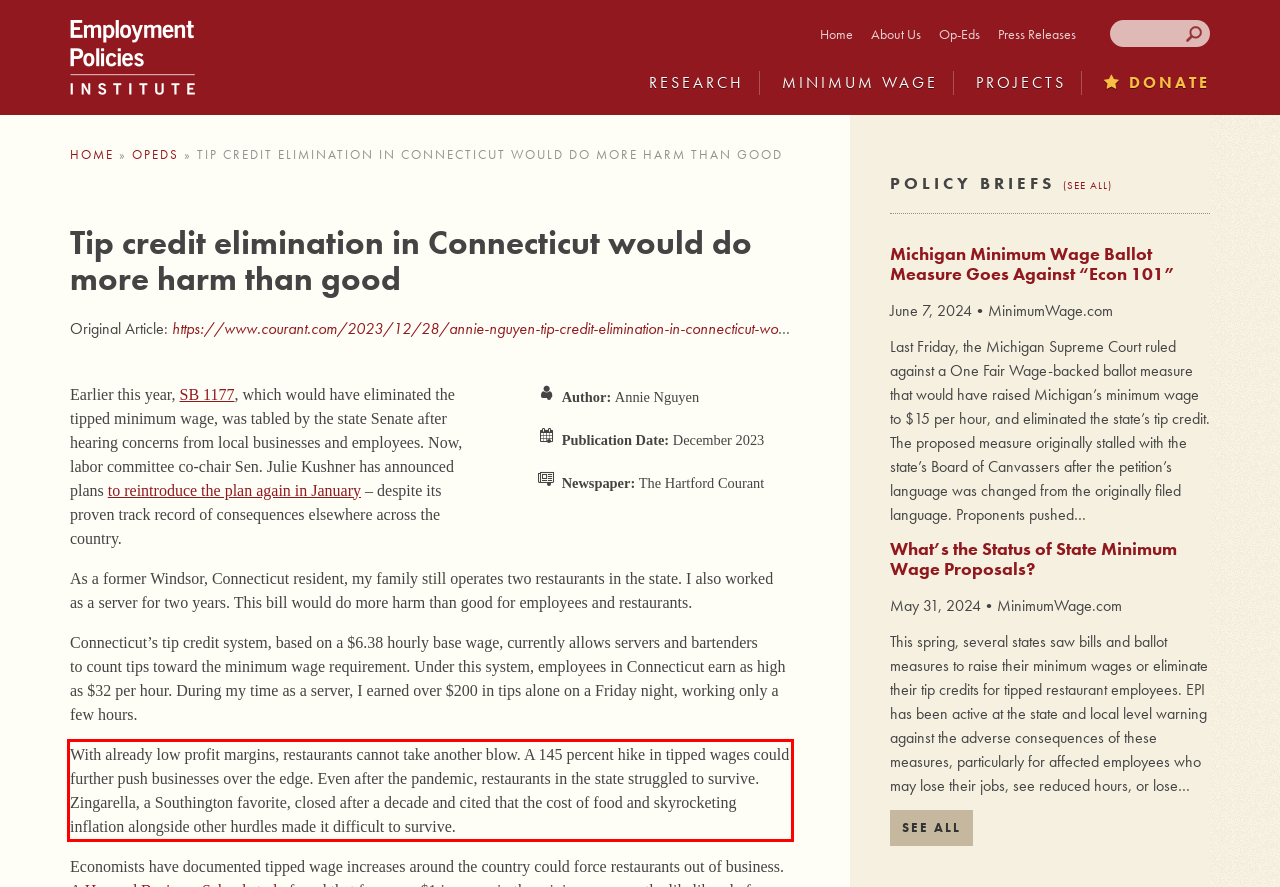Examine the screenshot of the webpage, locate the red bounding box, and generate the text contained within it.

With already low profit margins, restaurants cannot take another blow. A 145 percent hike in tipped wages could further push businesses over the edge. Even after the pandemic, restaurants in the state struggled to survive. Zingarella, a Southington favorite, closed after a decade and cited that the cost of food and skyrocketing inflation alongside other hurdles made it difficult to survive.